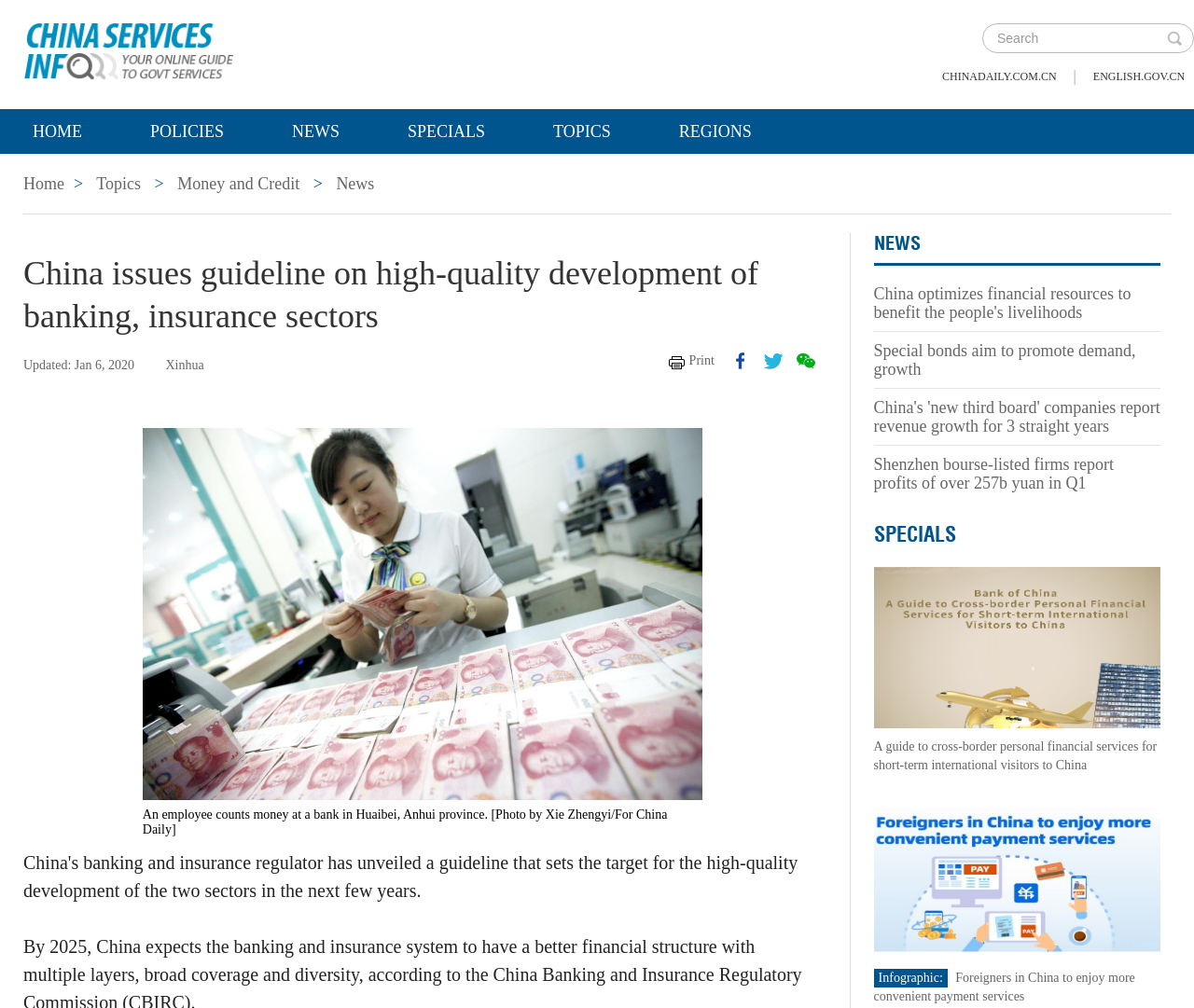Identify the bounding box coordinates of the region that needs to be clicked to carry out this instruction: "Print the article". Provide these coordinates as four float numbers ranging from 0 to 1, i.e., [left, top, right, bottom].

[0.559, 0.349, 0.6, 0.367]